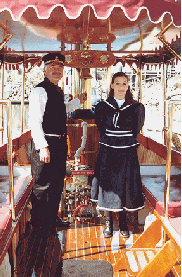Describe all the elements in the image extensively.

A vintage scene aboard a steam-powered boat features a captain and a sailor. The captain, dressed in traditional nautical attire with a black vest and a captain's hat, stands confidently at the helm, operating the steam engine visible behind him. Beside him, a young woman in a classic sailor-style dress, complete with a sailor collar, poses elegantly, exuding a sense of pride in her heritage. The boat's interior showcases polished wooden floors and intricate brass mechanisms typical of early 20th-century steam vessels, reflecting the charm of historical maritime adventures. The backdrop suggests a serene waterway, hinting at the leisurely journeys these steam-powered vessels often undertook. This image captures the essence of steamboating culture, emphasizing both the craftsmanship of the boat and the storied tradition of those who operate them.